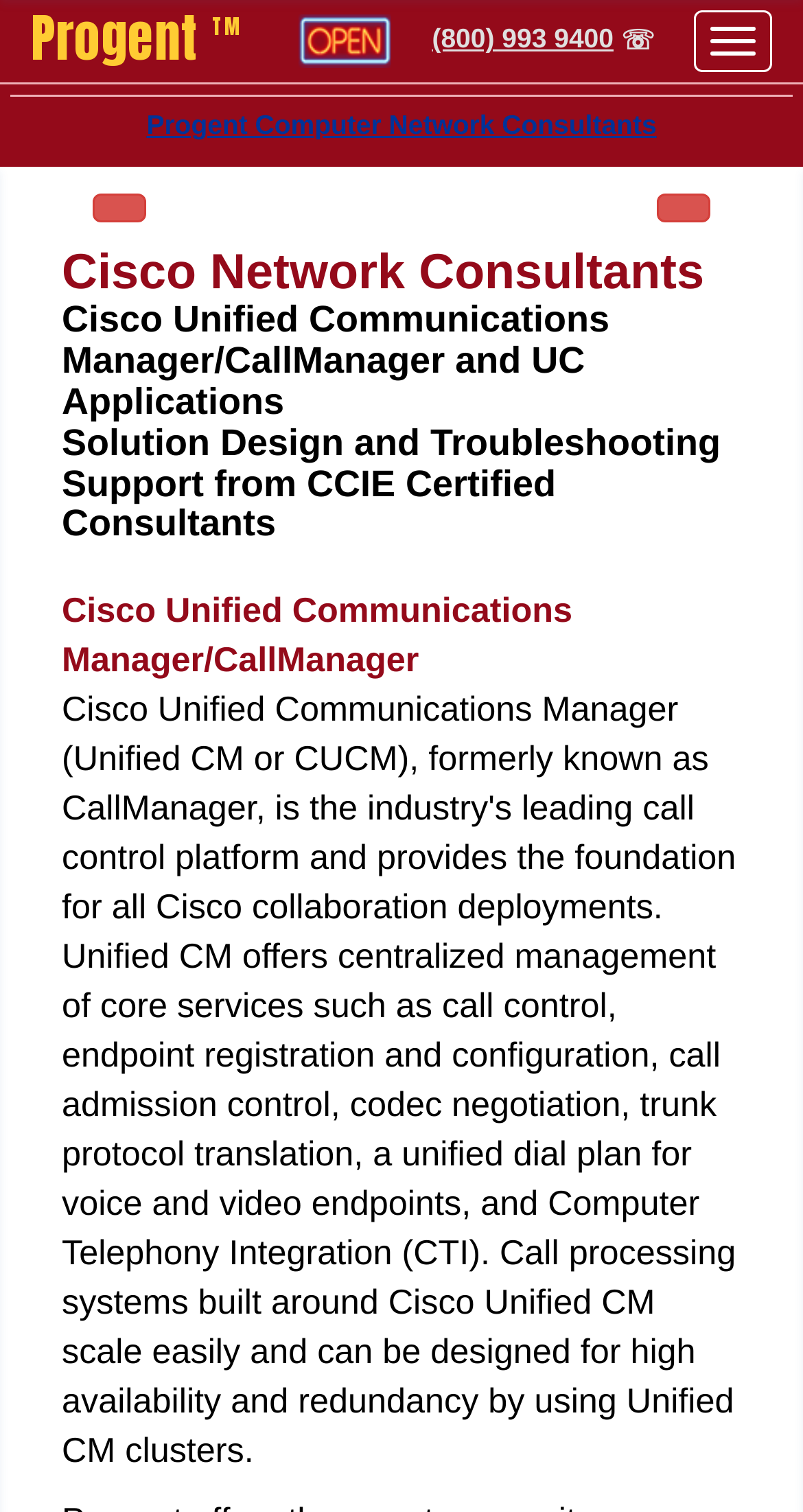What is the main topic of the webpage?
Answer the question with just one word or phrase using the image.

Cisco Network Consultants